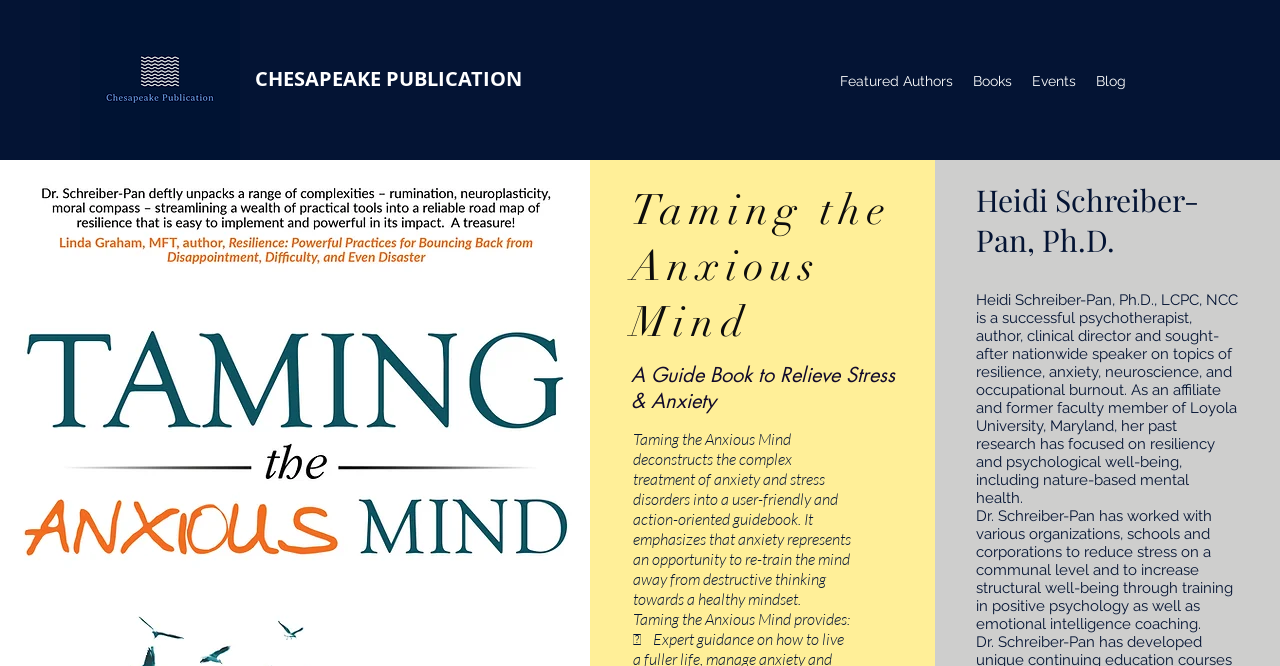Give the bounding box coordinates for this UI element: "TILES". The coordinates should be four float numbers between 0 and 1, arranged as [left, top, right, bottom].

None